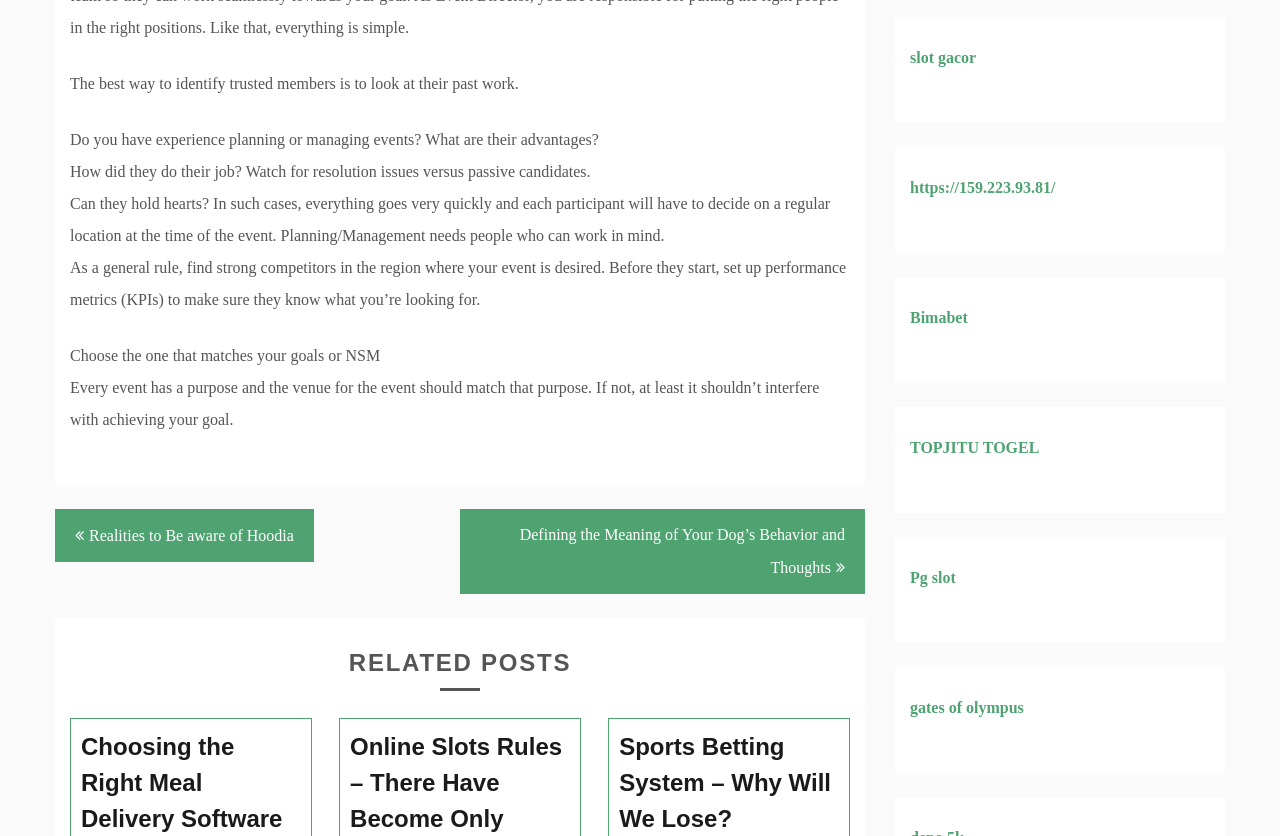What is the purpose of an event's venue?
Provide a comprehensive and detailed answer to the question.

According to the webpage, every event has a purpose and the venue for the event should match that purpose. If not, at least it shouldn’t interfere with achieving your goal.